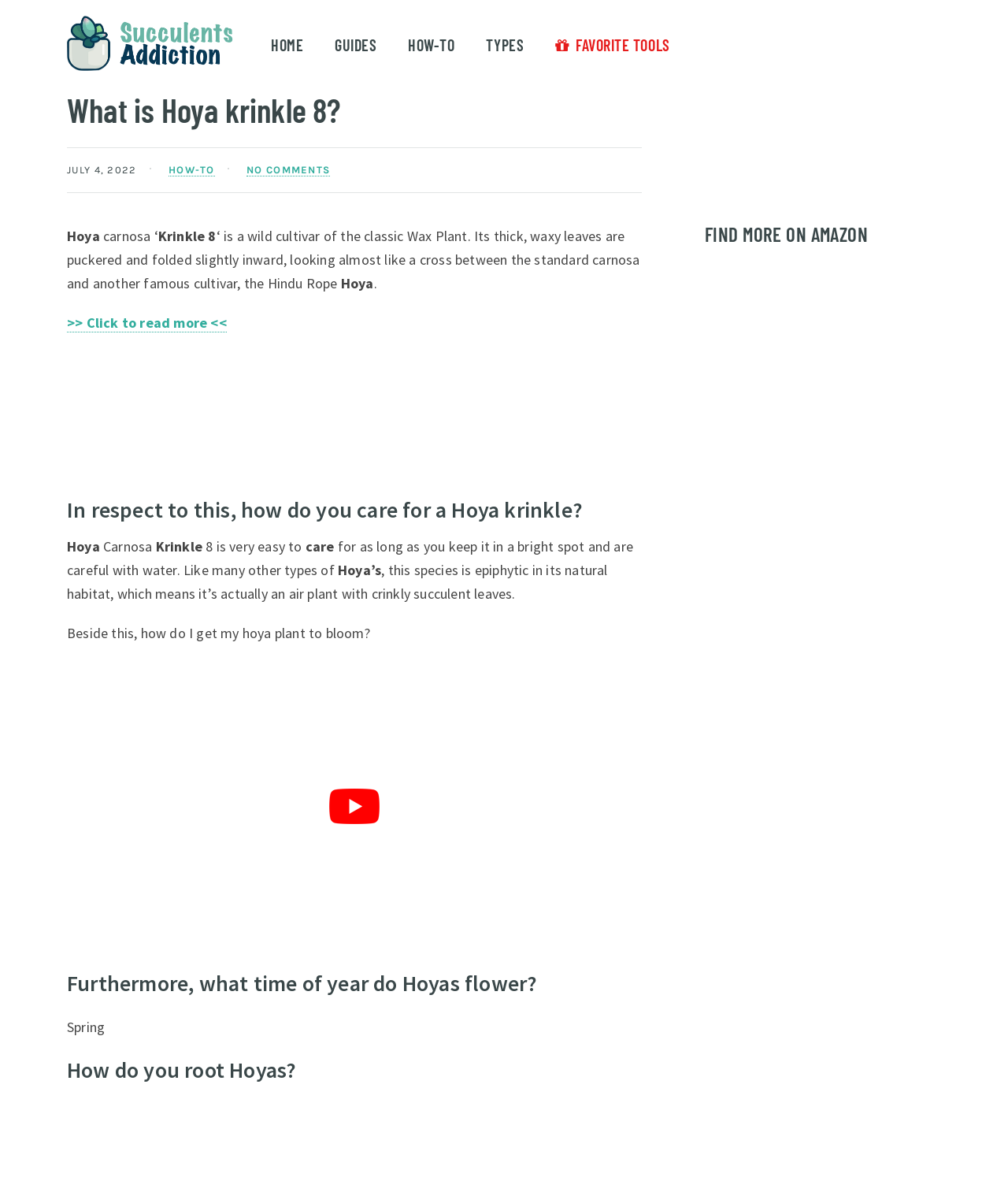What is the natural habitat of Hoya krinkle 8?
Provide a detailed and well-explained answer to the question.

The webpage states that Hoya krinkle 8 is epiphytic in its natural habitat, which means it's an air plant with crinkly succulent leaves.